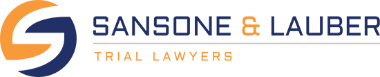What type of lawyers are Sansone & Lauber?
Based on the screenshot, provide your answer in one word or phrase.

Trial lawyers